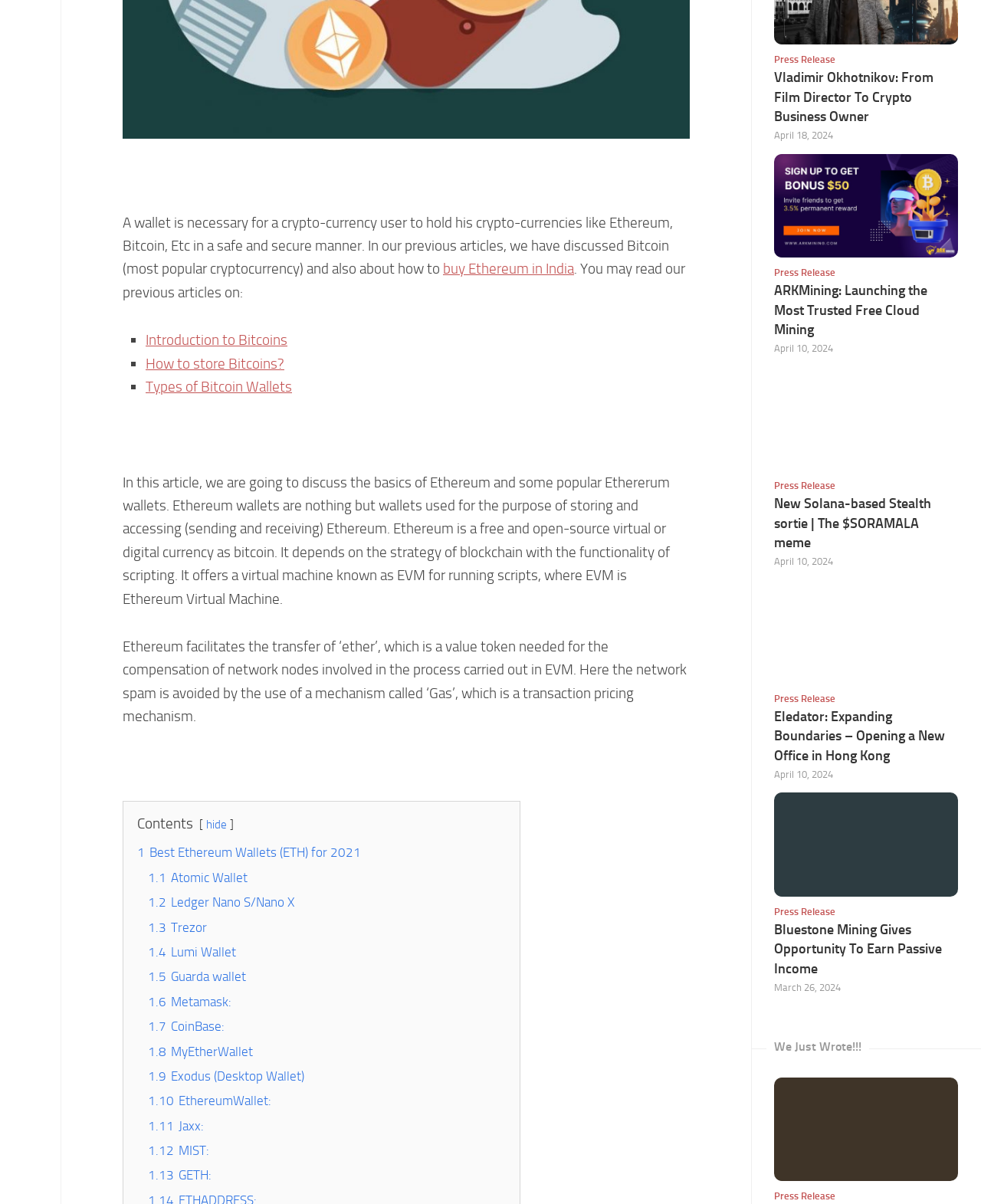Using the format (top-left x, top-left y, bottom-right x, bottom-right y), and given the element description, identify the bounding box coordinates within the screenshot: hide

[0.21, 0.679, 0.231, 0.691]